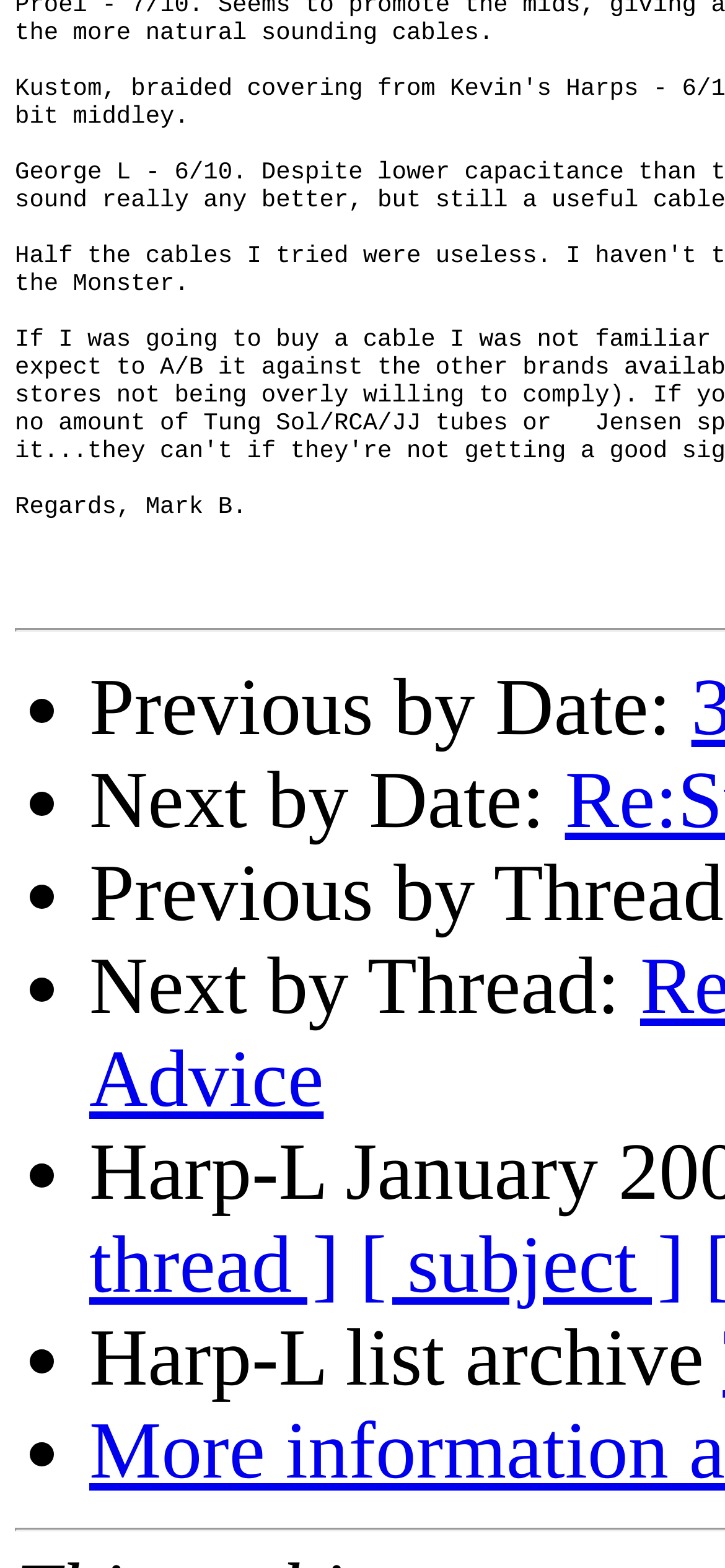Please provide a brief answer to the following inquiry using a single word or phrase:
What is the last navigation option?

Harp-L list archive